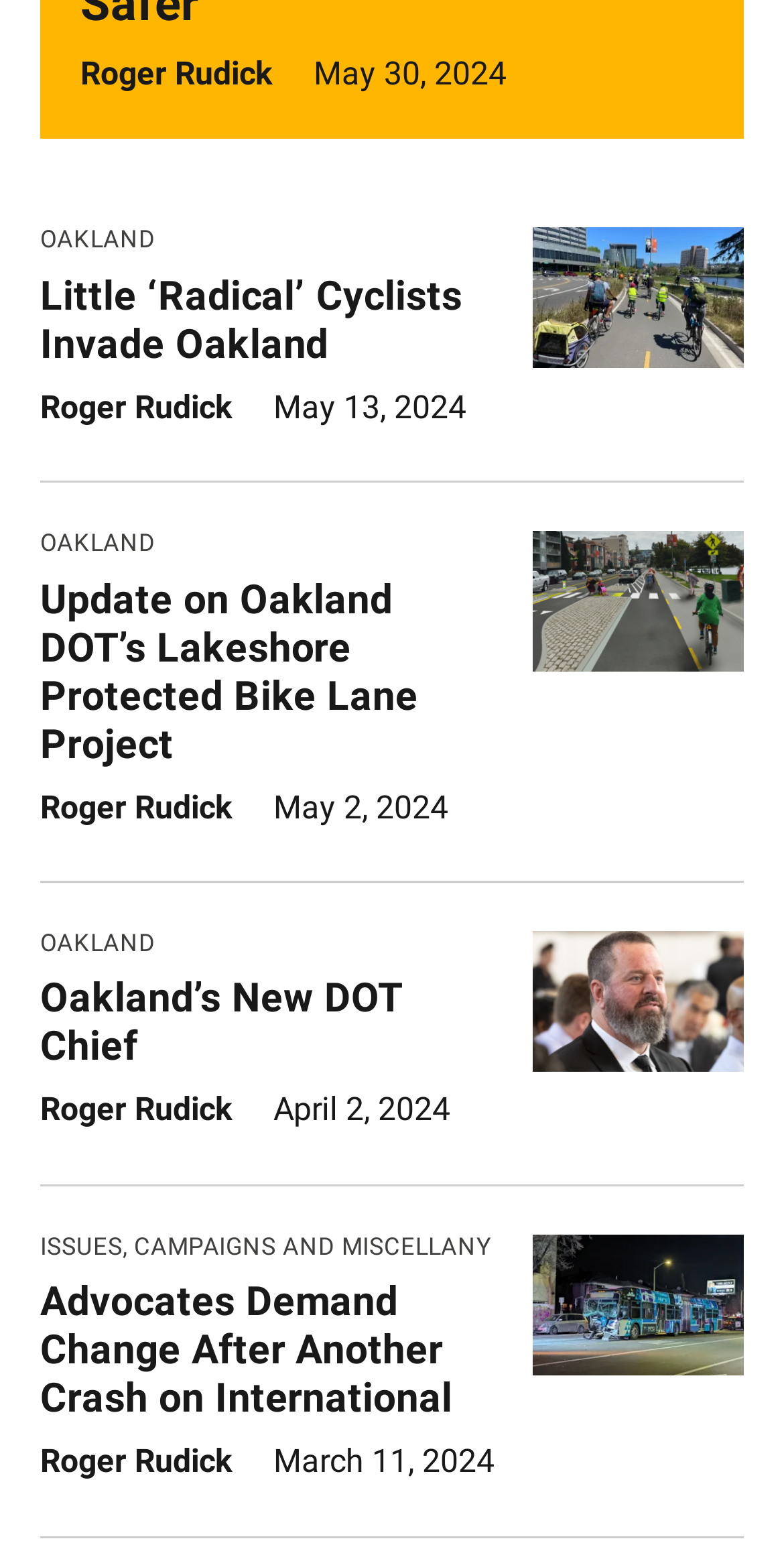Provide the bounding box coordinates of the area you need to click to execute the following instruction: "check the date of the post".

[0.4, 0.034, 0.646, 0.059]